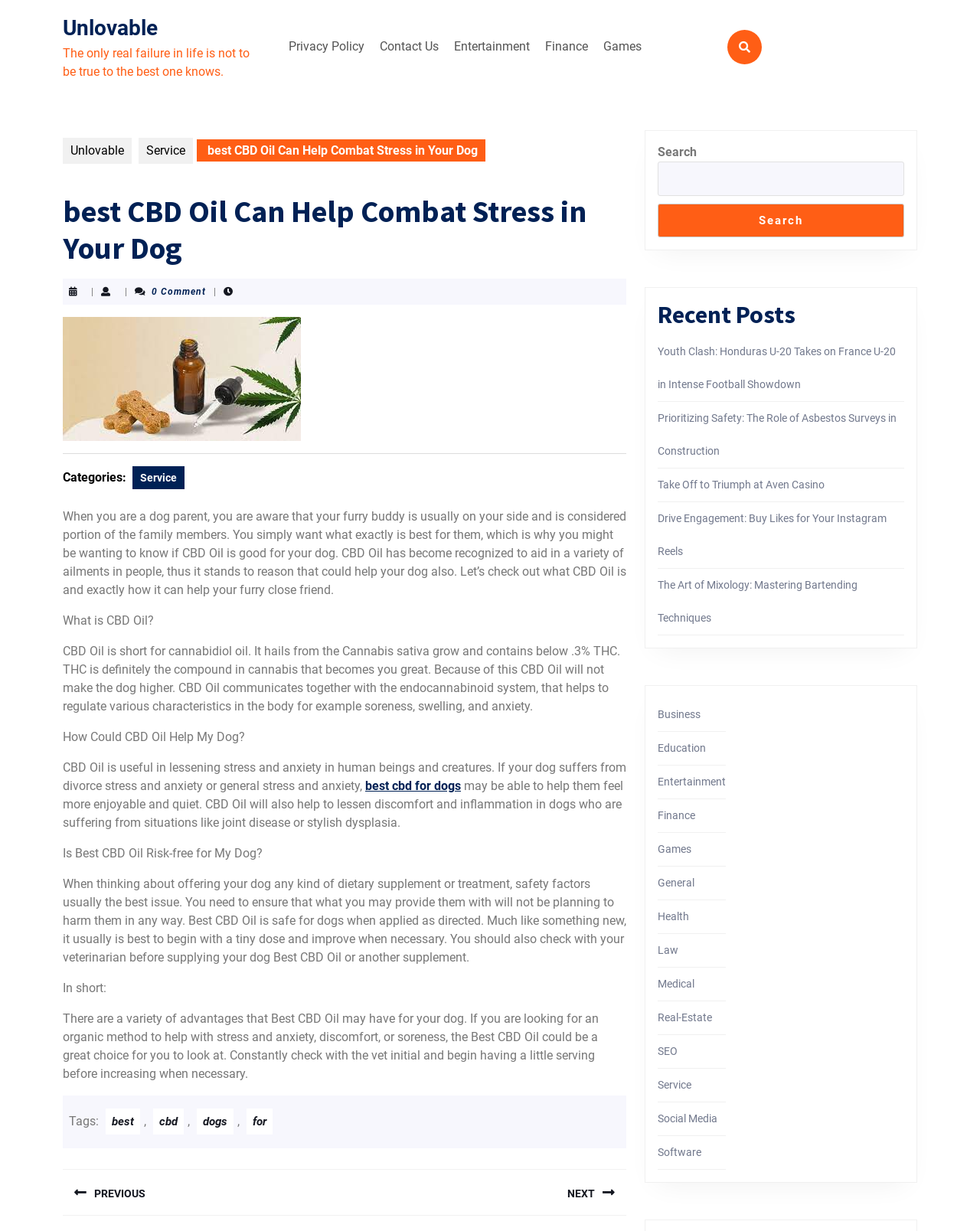Locate the bounding box coordinates of the element you need to click to accomplish the task described by this instruction: "Read the 'Recent Posts'".

[0.671, 0.244, 0.923, 0.268]